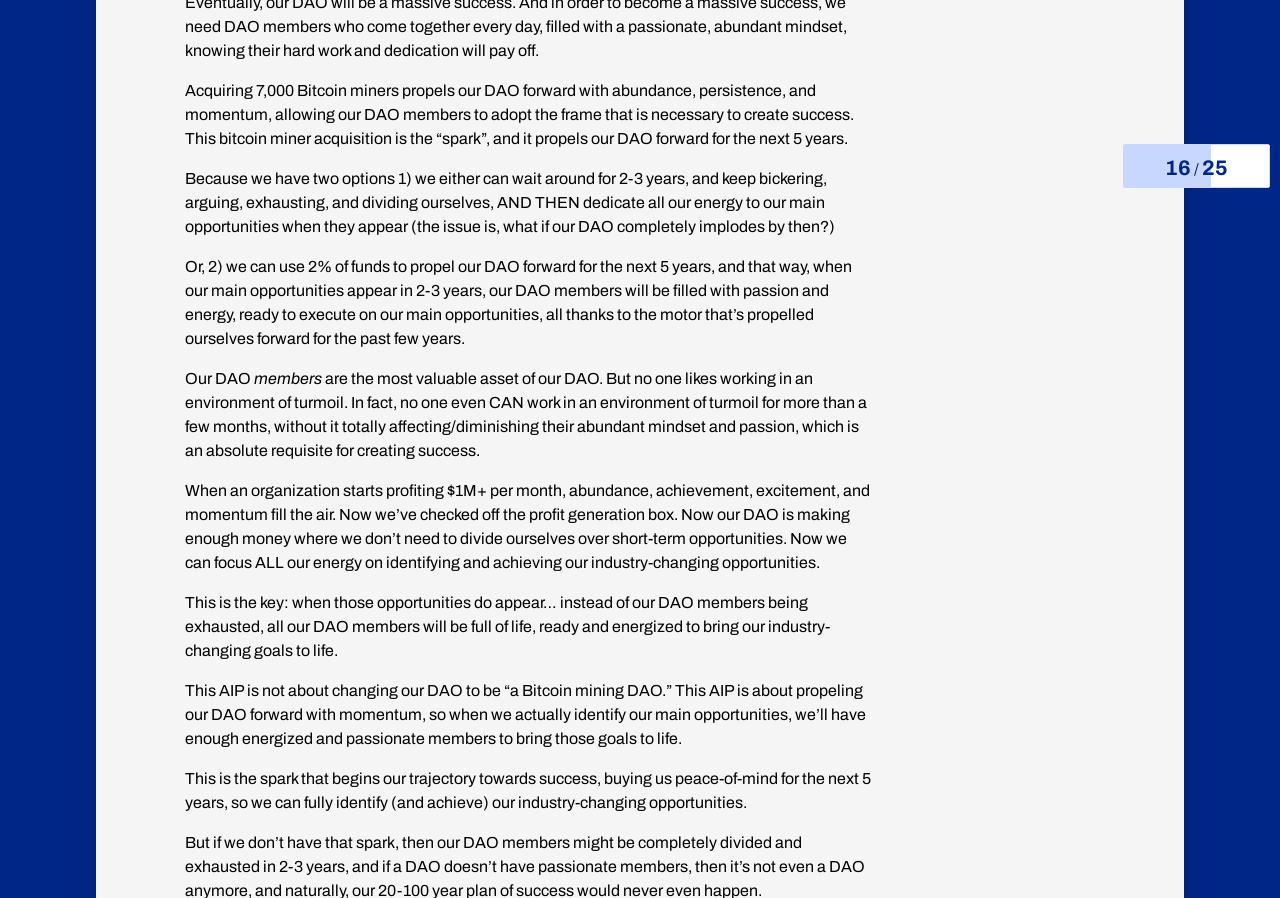Examine the image carefully and respond to the question with a detailed answer: 
How many replies does the topic of AIP-370 have?

I found the answer by looking at the gridcell containing the topic information of AIP-370, which has a button 'This topic has 63 replies'. The number of replies is 63.